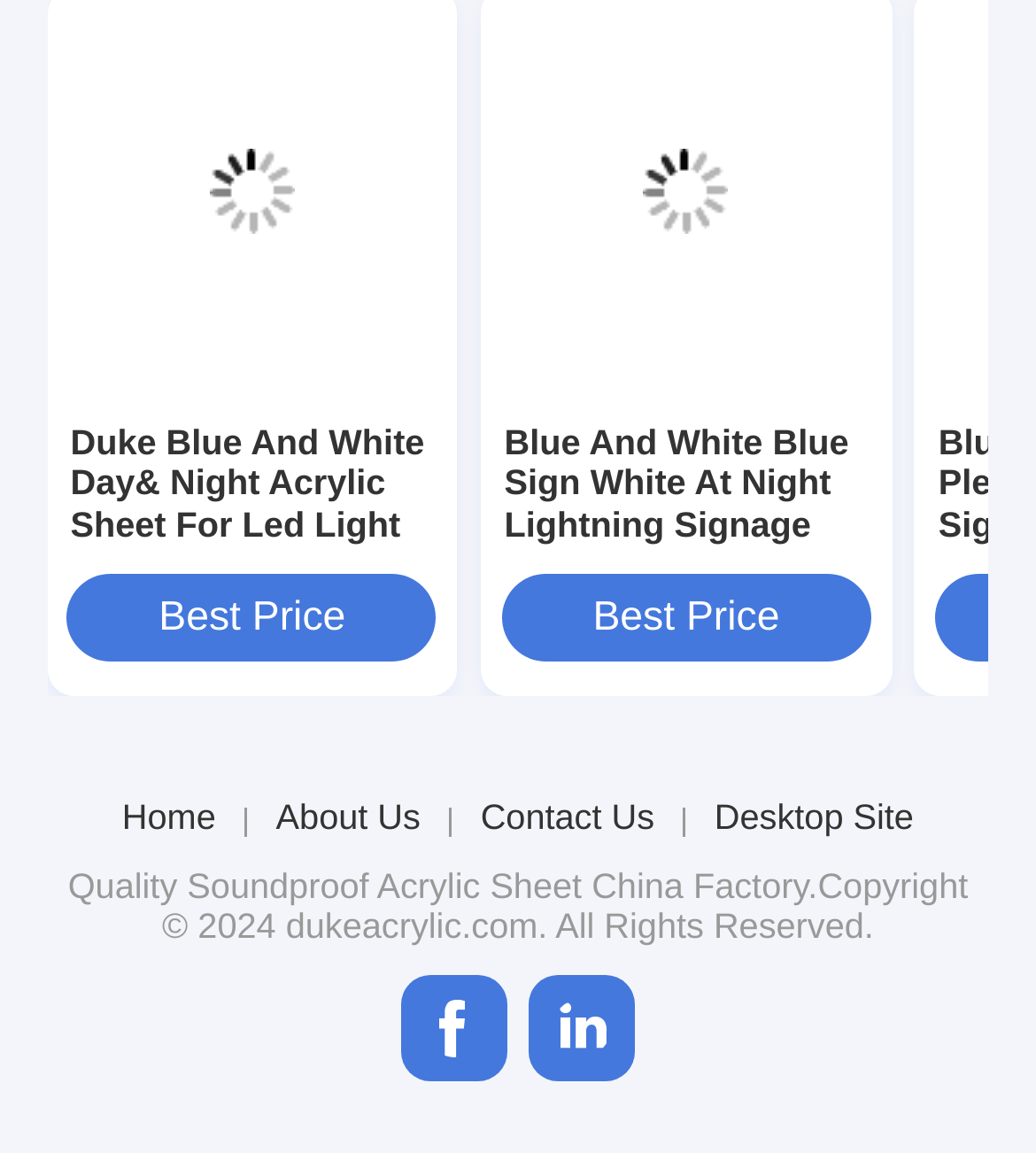Locate the bounding box coordinates of the element's region that should be clicked to carry out the following instruction: "Visit companyInfo facebook page". The coordinates need to be four float numbers between 0 and 1, i.e., [left, top, right, bottom].

[0.387, 0.847, 0.489, 0.938]